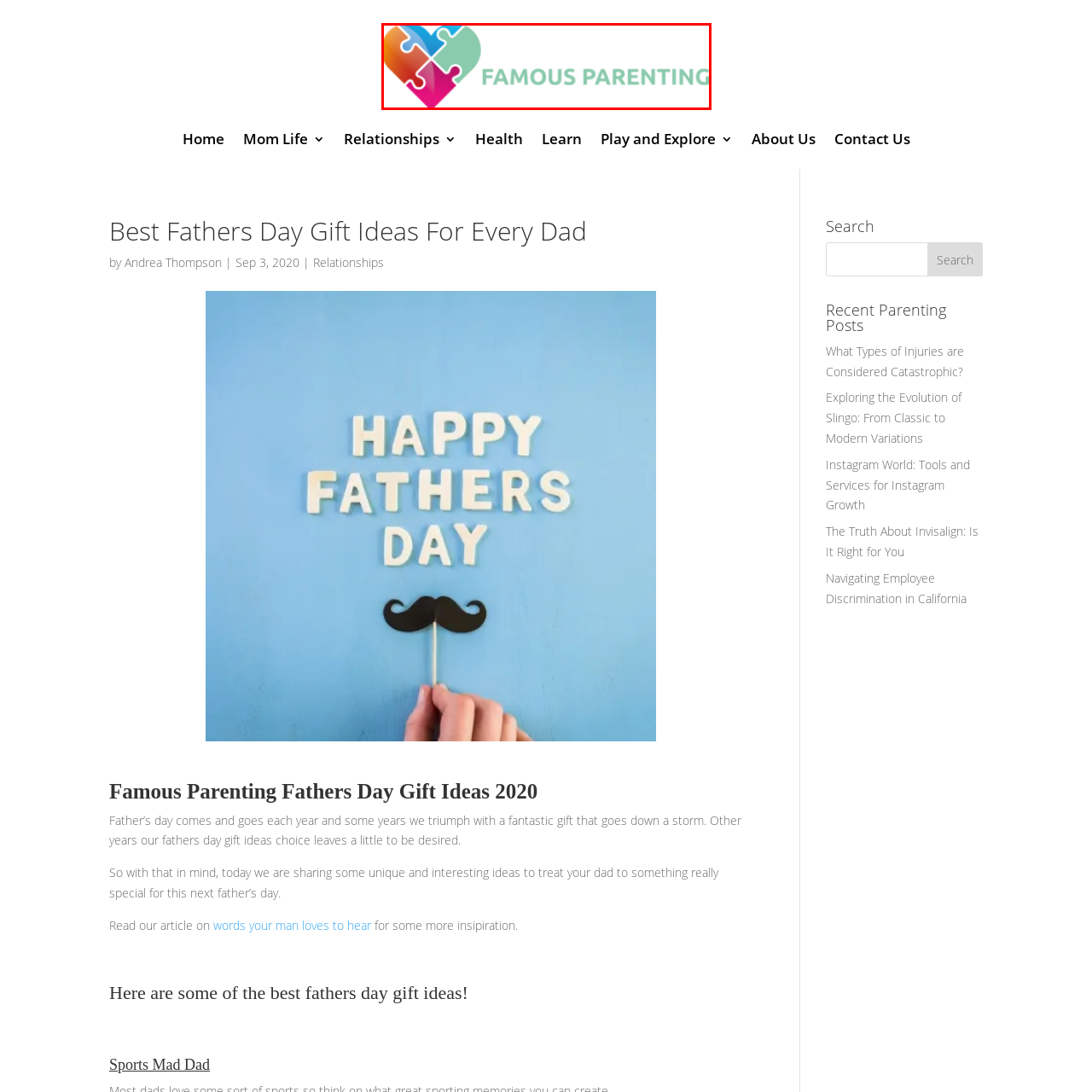Check the section outlined in red, What is the color of the font used for the name 'Famous Parenting'? Please reply with a single word or phrase.

Soft green